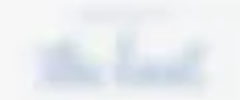Give a thorough description of the image, including any visible elements and their relationships.

The image features a logo or graphic associated with "The Knot," which is known for its role in the wedding industry, encompassing wedding planning, magazines, keepsakes, and favors. The design likely embodies elements that resonate with couples planning their weddings, reflecting themes of romance and celebration. Positioned within the contact section of a webpage, this image reinforces the company’s brand identity and connection to wedding services, alongside other contact details like phone numbers and social media links.